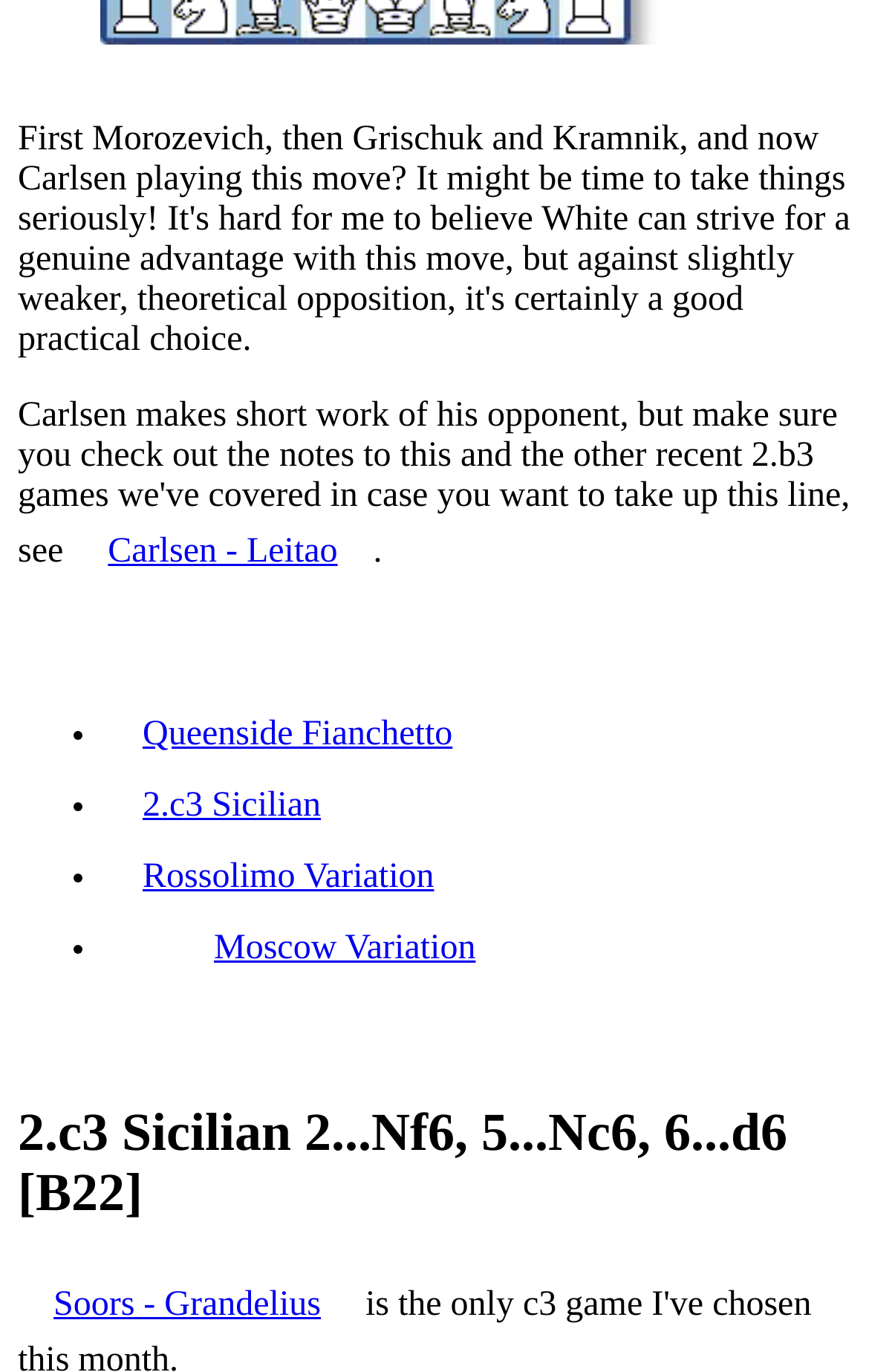Given the element description parent_node: Moscow Variation name="2c3", identify the bounding box coordinates for the UI element on the webpage screenshot. The format should be (top-left x, top-left y, bottom-right x, bottom-right y), with values between 0 and 1.

[0.123, 0.651, 0.205, 0.731]